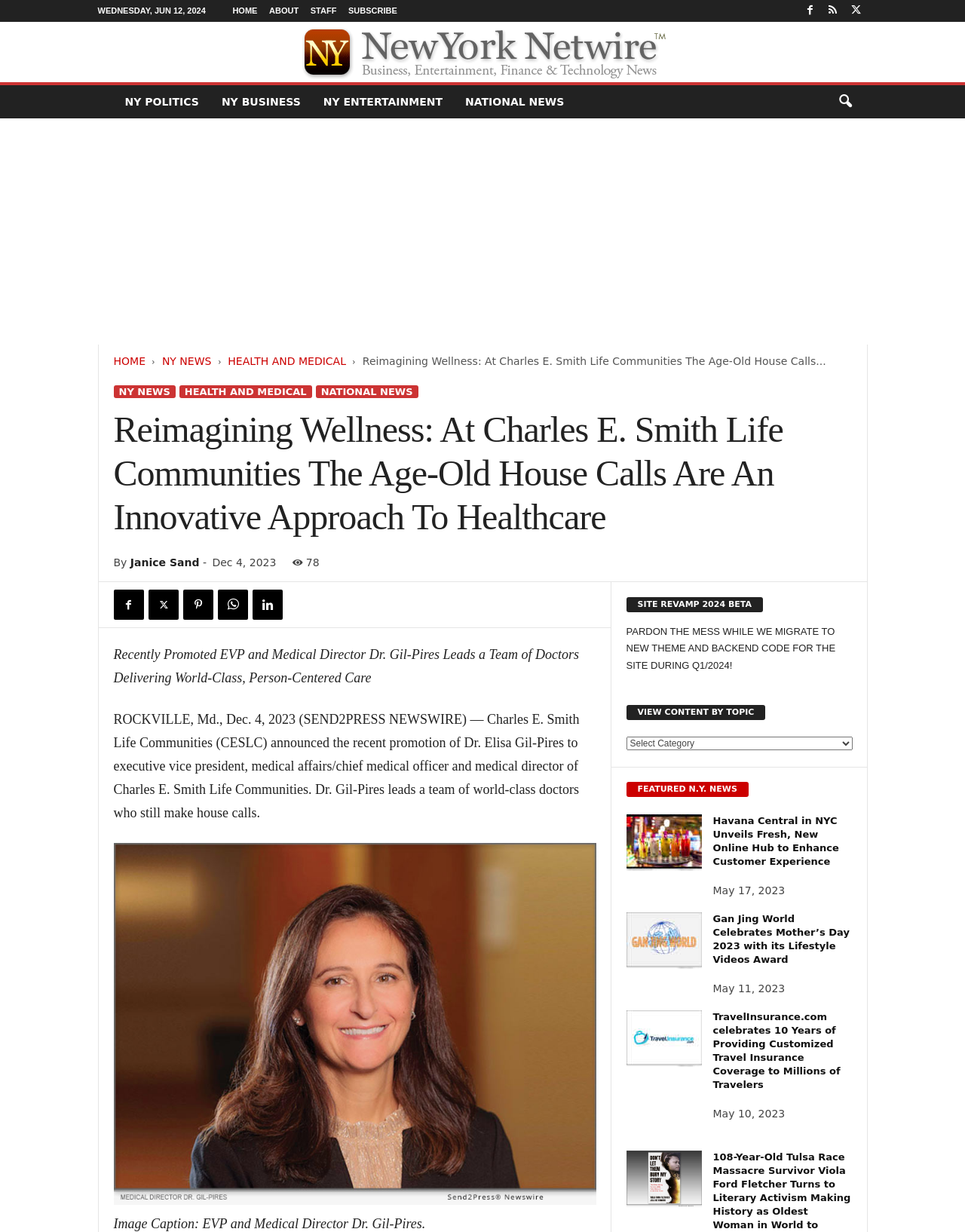Identify and provide the main heading of the webpage.

Reimagining Wellness: At Charles E. Smith Life Communities The Age-Old House Calls Are An Innovative Approach To Healthcare